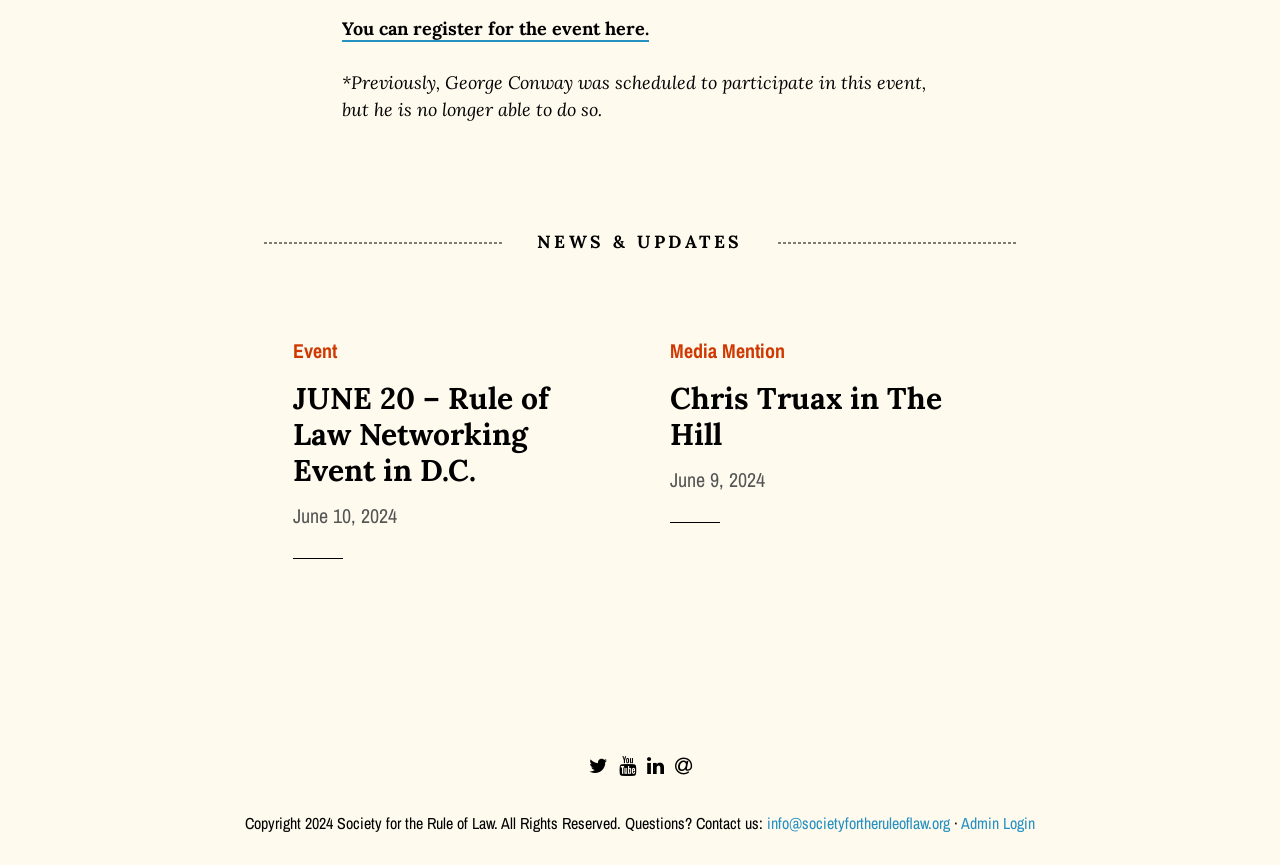Please identify the bounding box coordinates of the element that needs to be clicked to execute the following command: "read about the Rule of Law Networking Event". Provide the bounding box using four float numbers between 0 and 1, formatted as [left, top, right, bottom].

[0.229, 0.439, 0.477, 0.564]